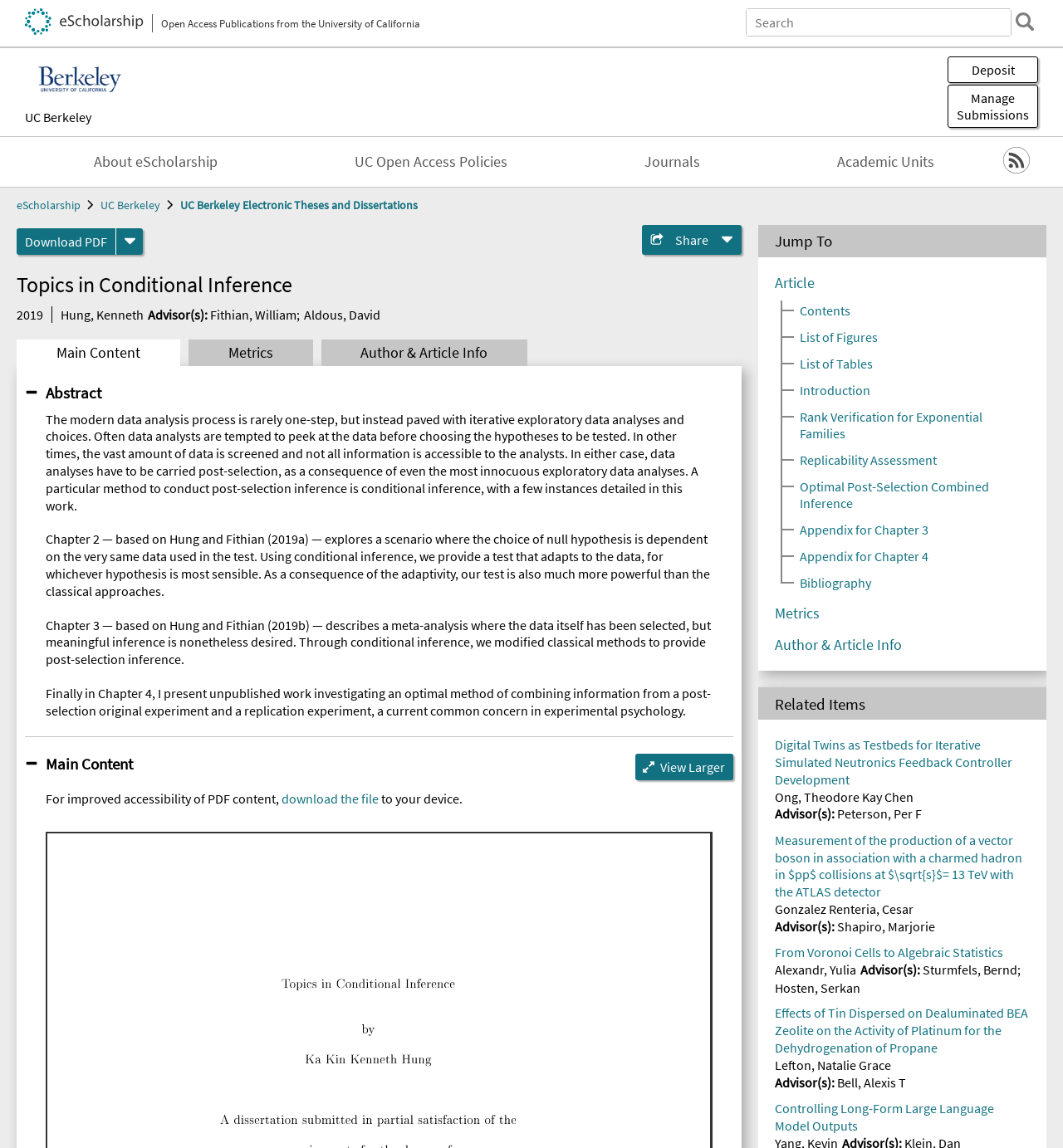How many chapters are there in the article?
Use the information from the screenshot to give a comprehensive response to the question.

I found the answer by reading the abstract of the article, which mentions 'Chapter 2', 'Chapter 3', and 'Chapter 4'. This implies that there are at least 4 chapters in the article.